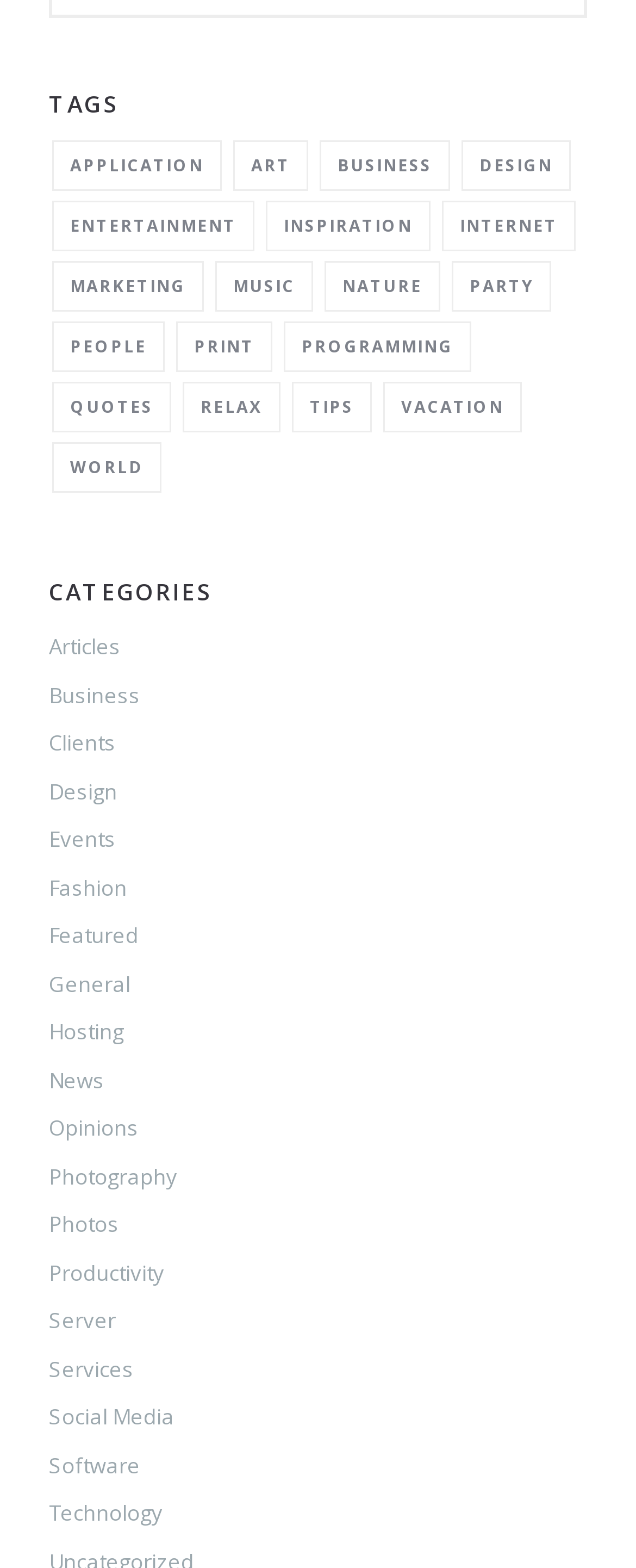Determine the bounding box coordinates of the region that needs to be clicked to achieve the task: "Browse World news".

[0.082, 0.282, 0.254, 0.314]